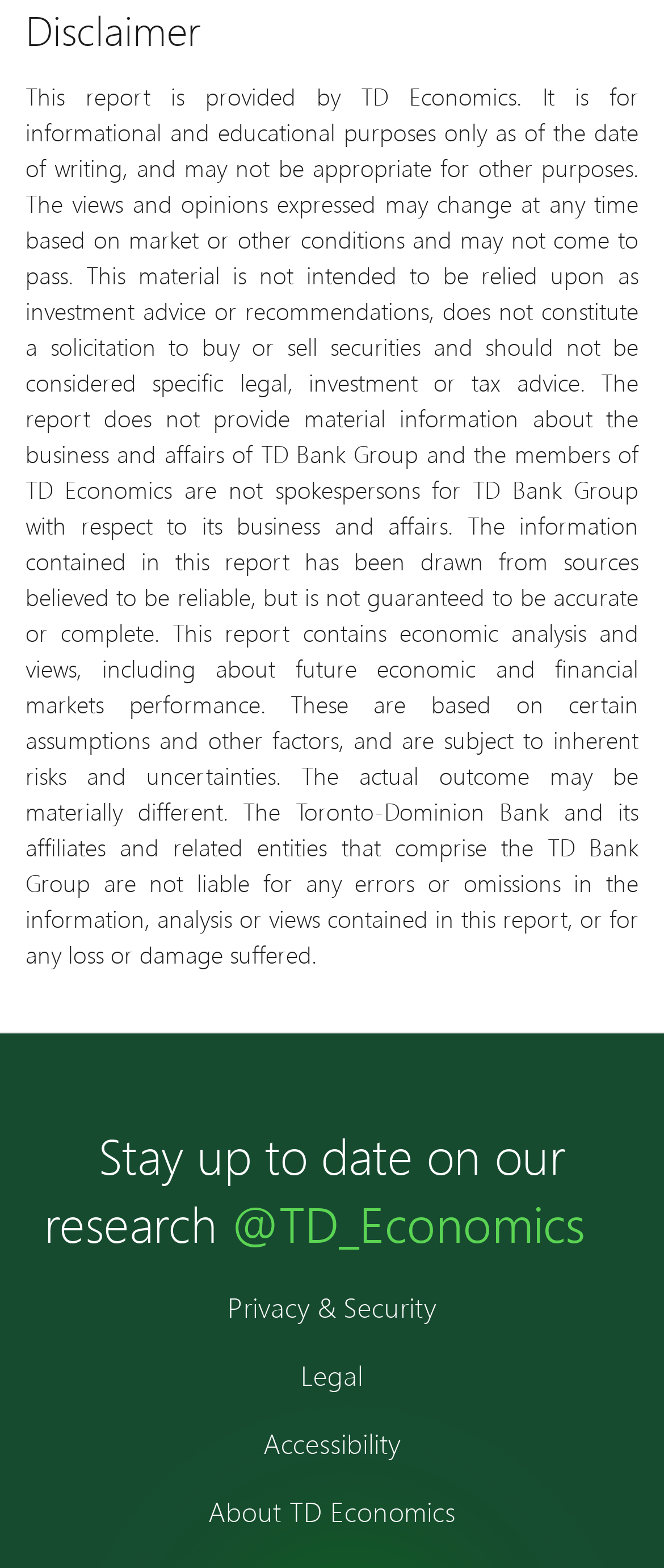What is the purpose of this report?
Please answer the question with a detailed response using the information from the screenshot.

The report is provided by TD Economics and is intended for informational and educational purposes only as of the date of writing, as stated in the disclaimer at the top of the page.